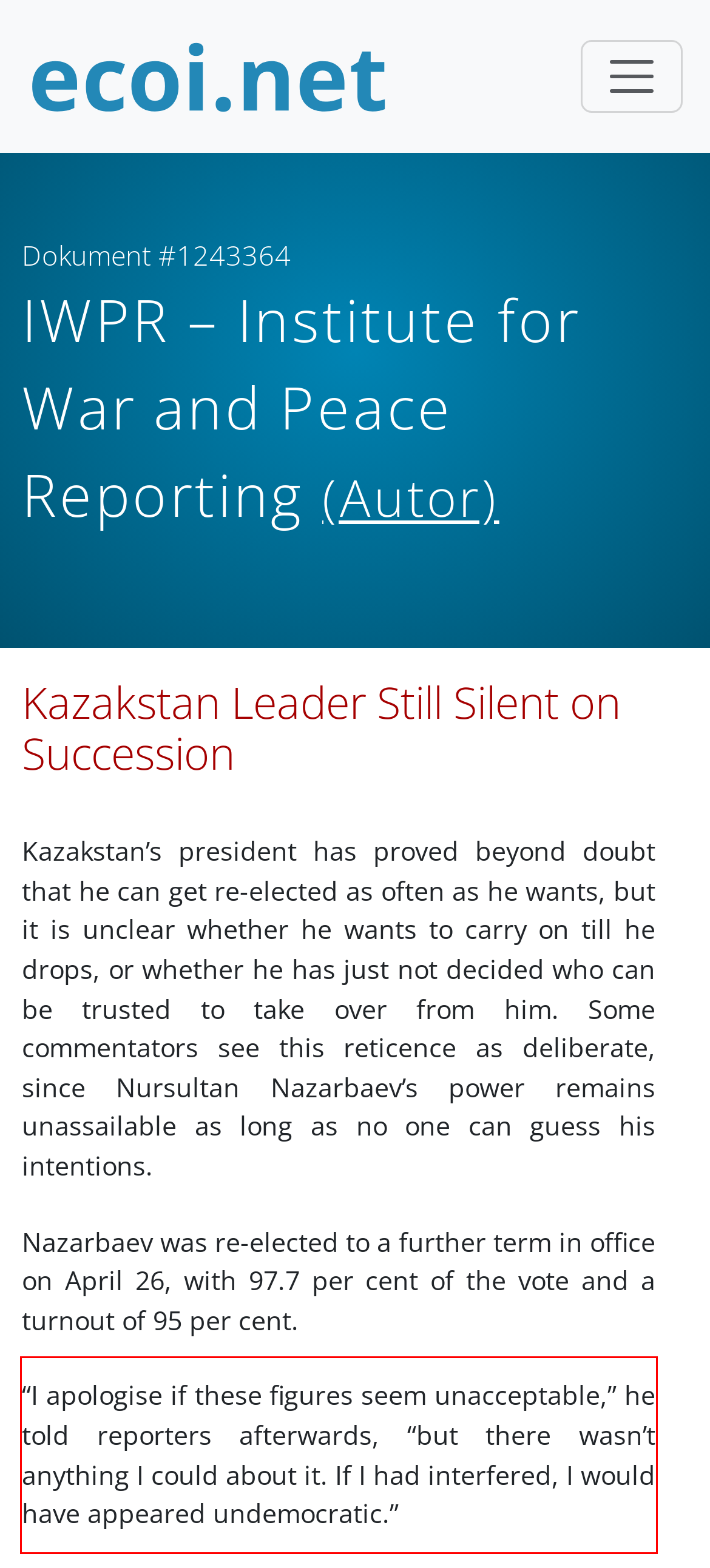You have a screenshot of a webpage with a UI element highlighted by a red bounding box. Use OCR to obtain the text within this highlighted area.

“I apologise if these figures seem unacceptable,” he told reporters afterwards, “but there wasn’t anything I could about it. If I had interfered, I would have appeared undemocratic.”